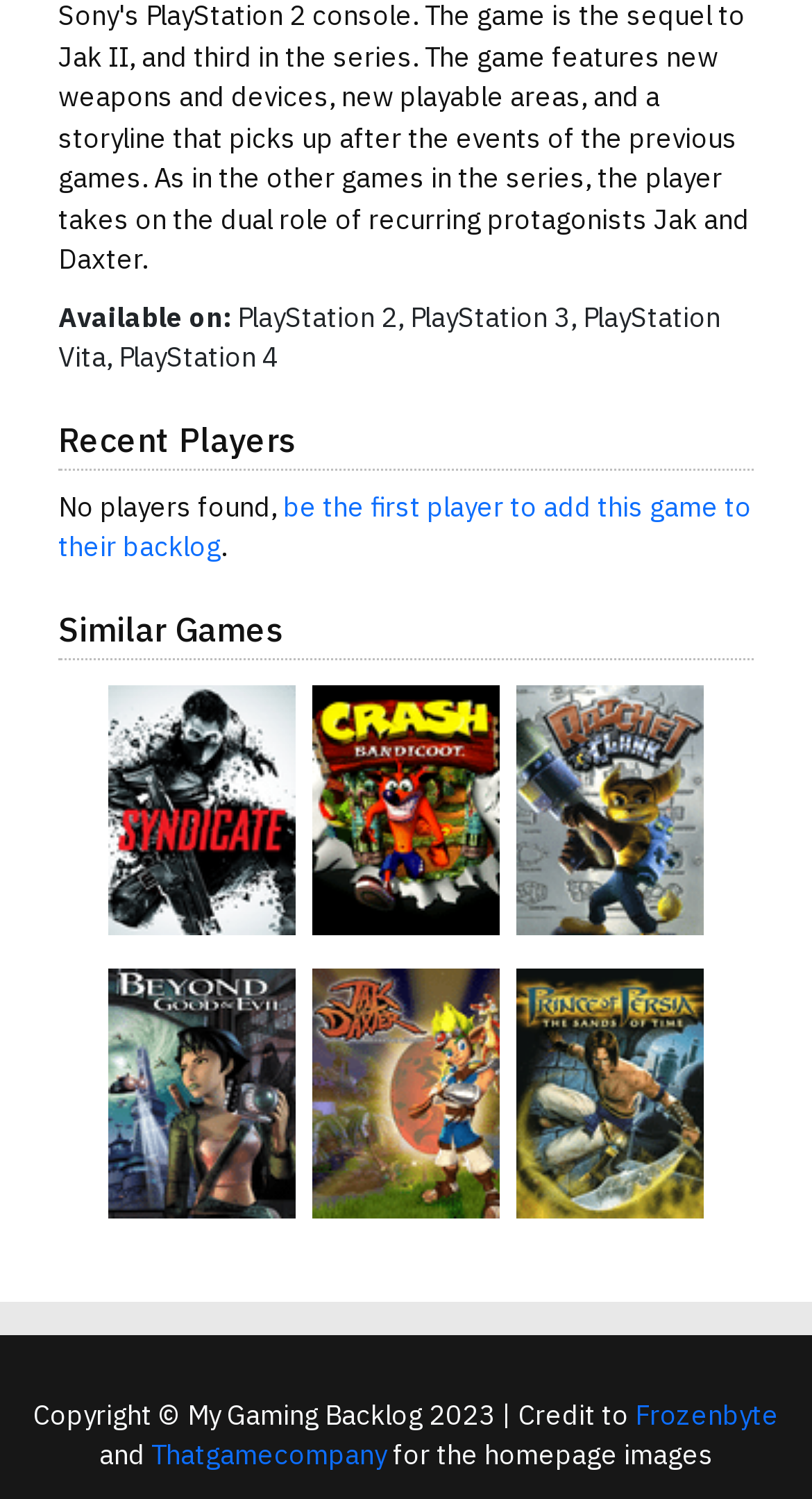Use a single word or phrase to respond to the question:
What platforms is the game available on?

PS2, PS3, PSV, PS4